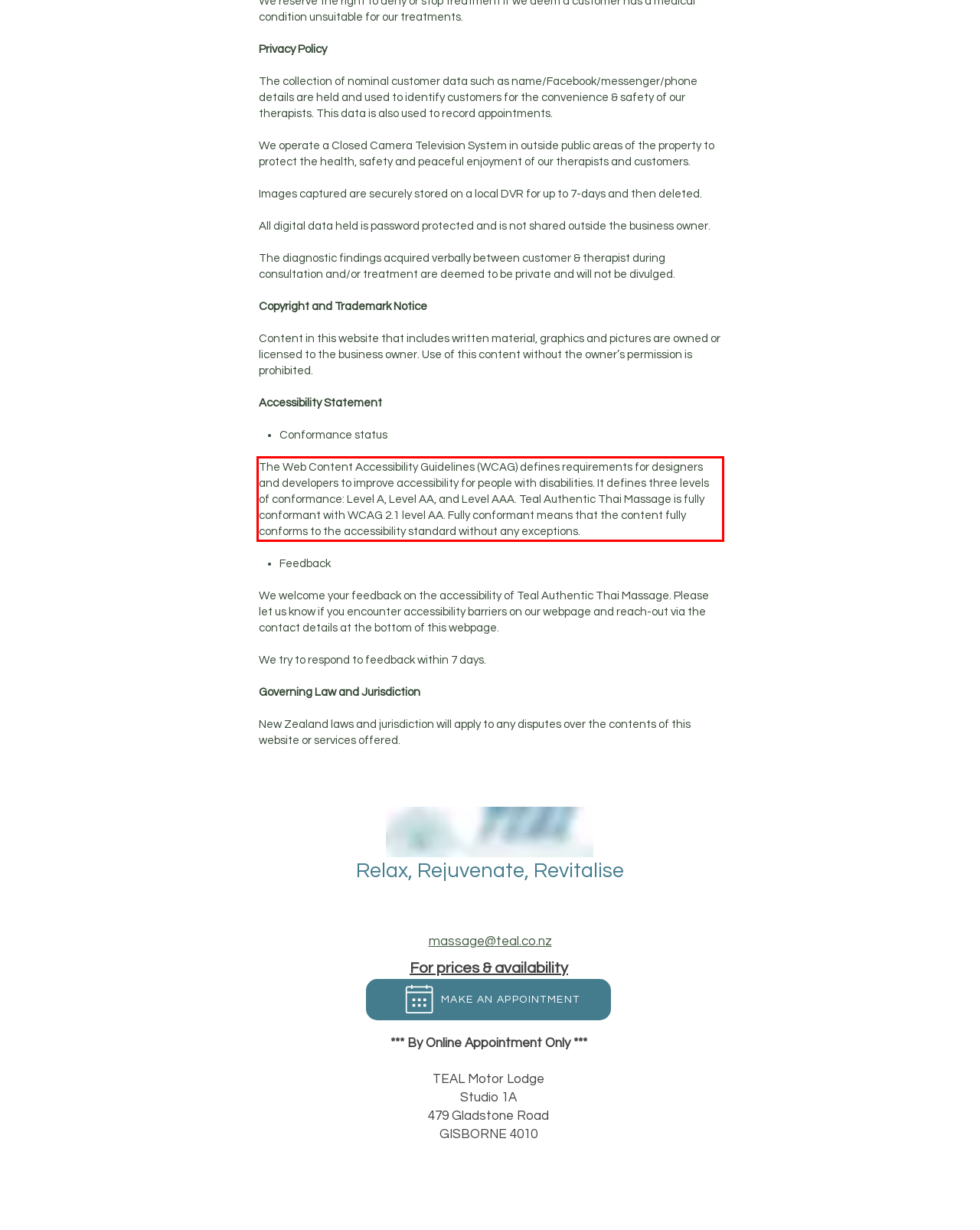With the given screenshot of a webpage, locate the red rectangle bounding box and extract the text content using OCR.

​The Web Content Accessibility Guidelines (WCAG) defines requirements for designers and developers to improve accessibility for people with disabilities. It defines three levels of conformance: Level A, Level AA, and Level AAA. Teal Authentic Thai Massage is fully conformant with WCAG 2.1 level AA. Fully conformant means that the content fully conforms to the accessibility standard without any exceptions.​